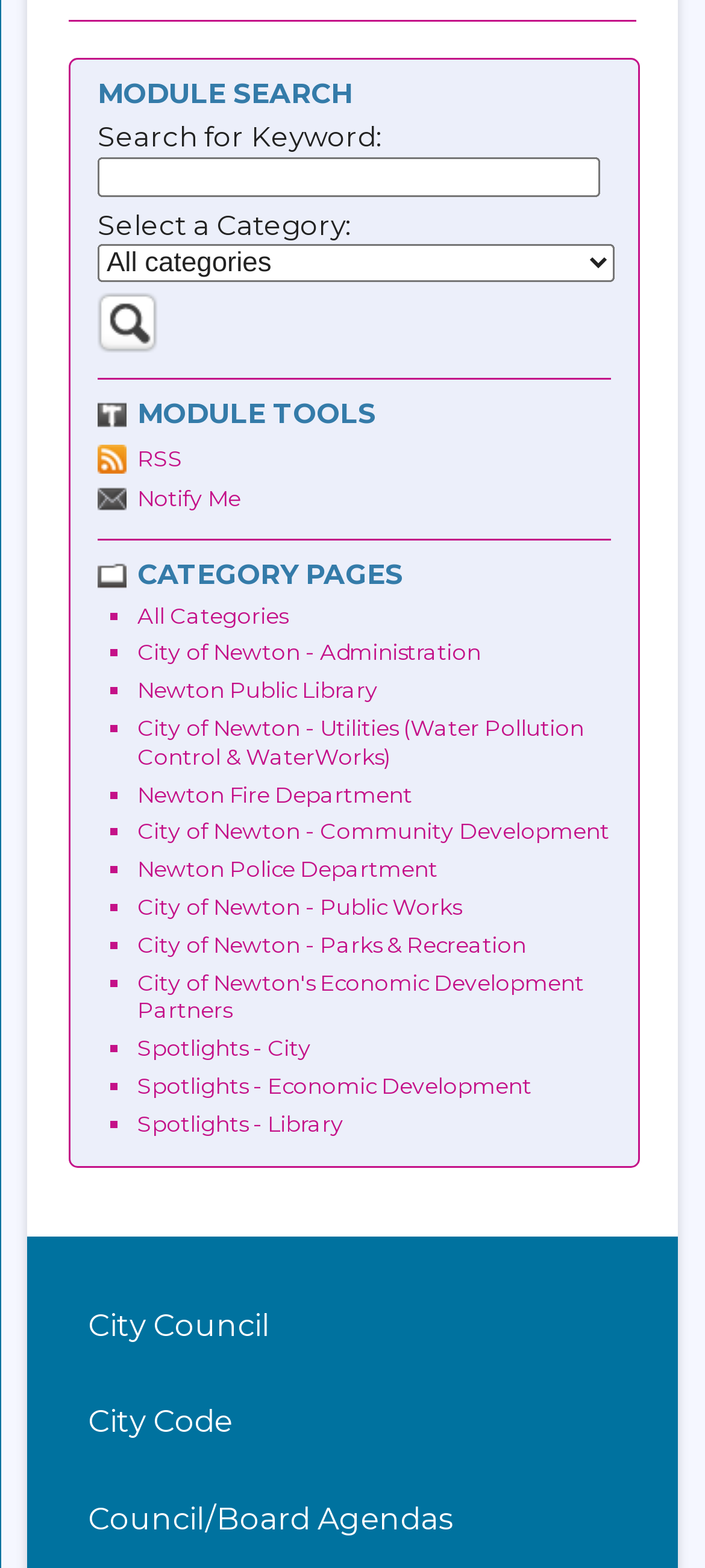Show the bounding box coordinates for the HTML element described as: "parent_node: Search for Keyword: name="searchTerms"".

[0.138, 0.1, 0.851, 0.125]